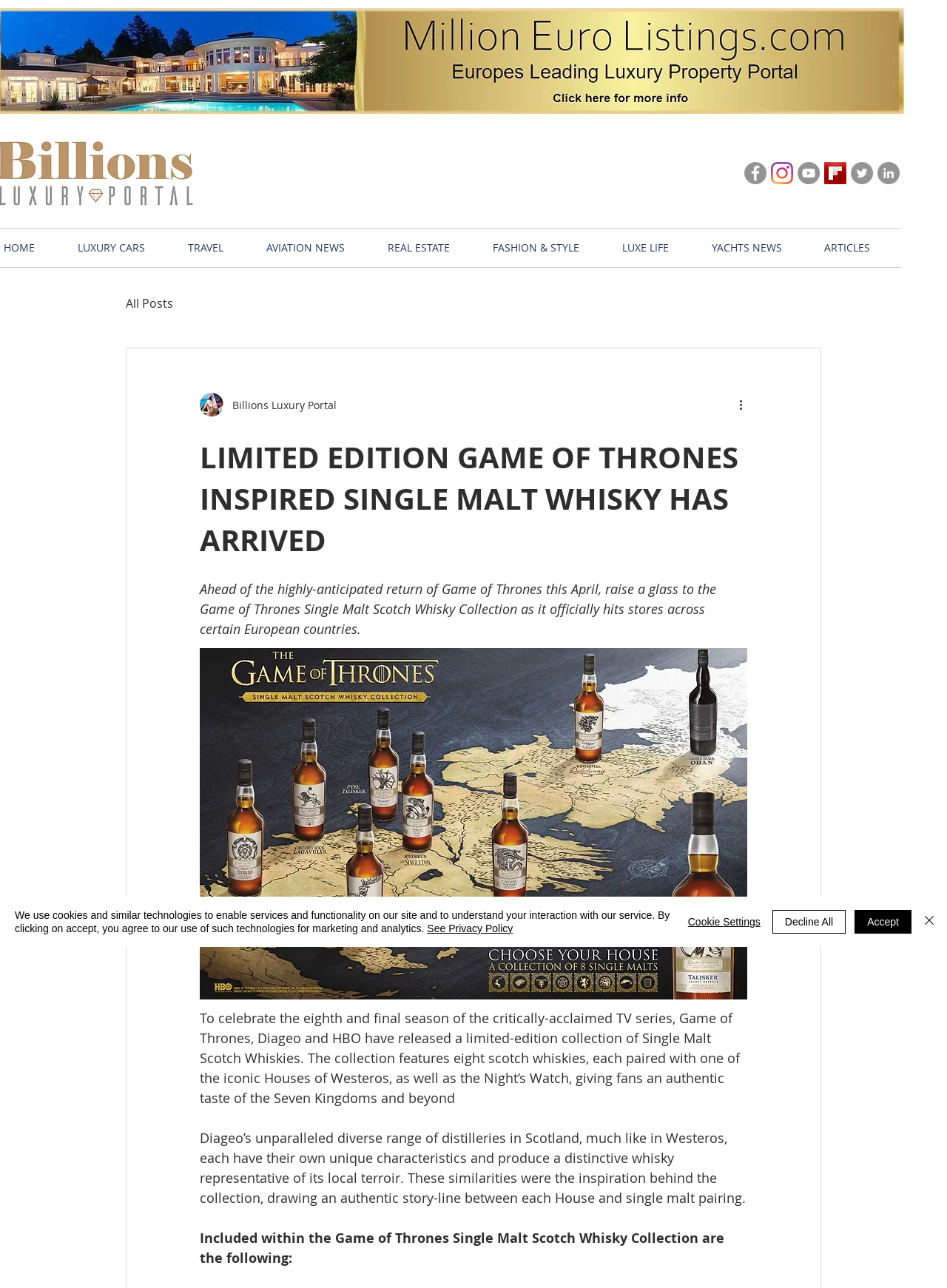What is the name of the luxury portal?
Look at the image and construct a detailed response to the question.

The generic element with the text 'Billions Luxury Portal' is located at the top of the webpage, suggesting that it is the name of the luxury portal.